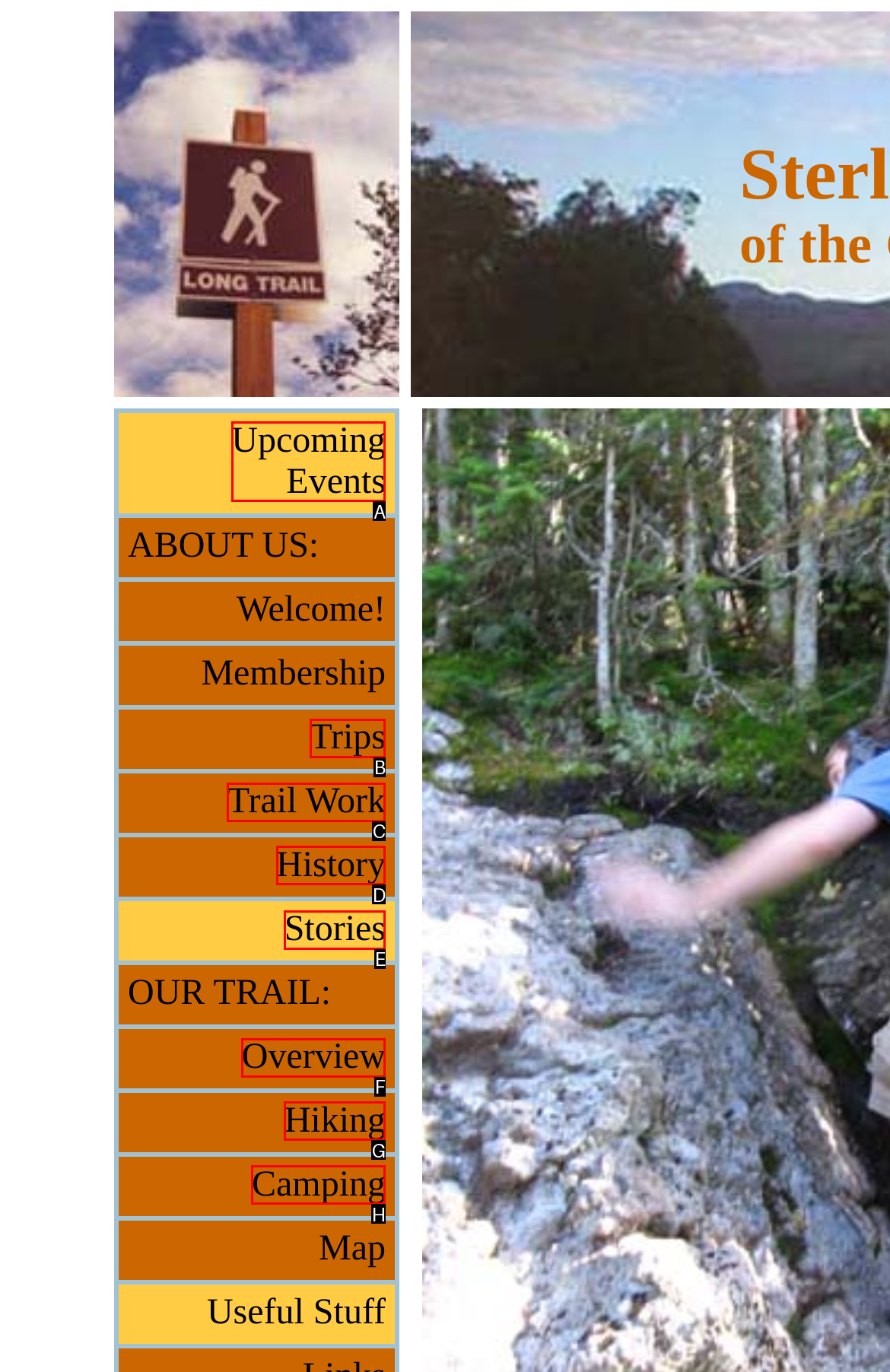Which choice should you pick to execute the task: Go to home page
Respond with the letter associated with the correct option only.

None